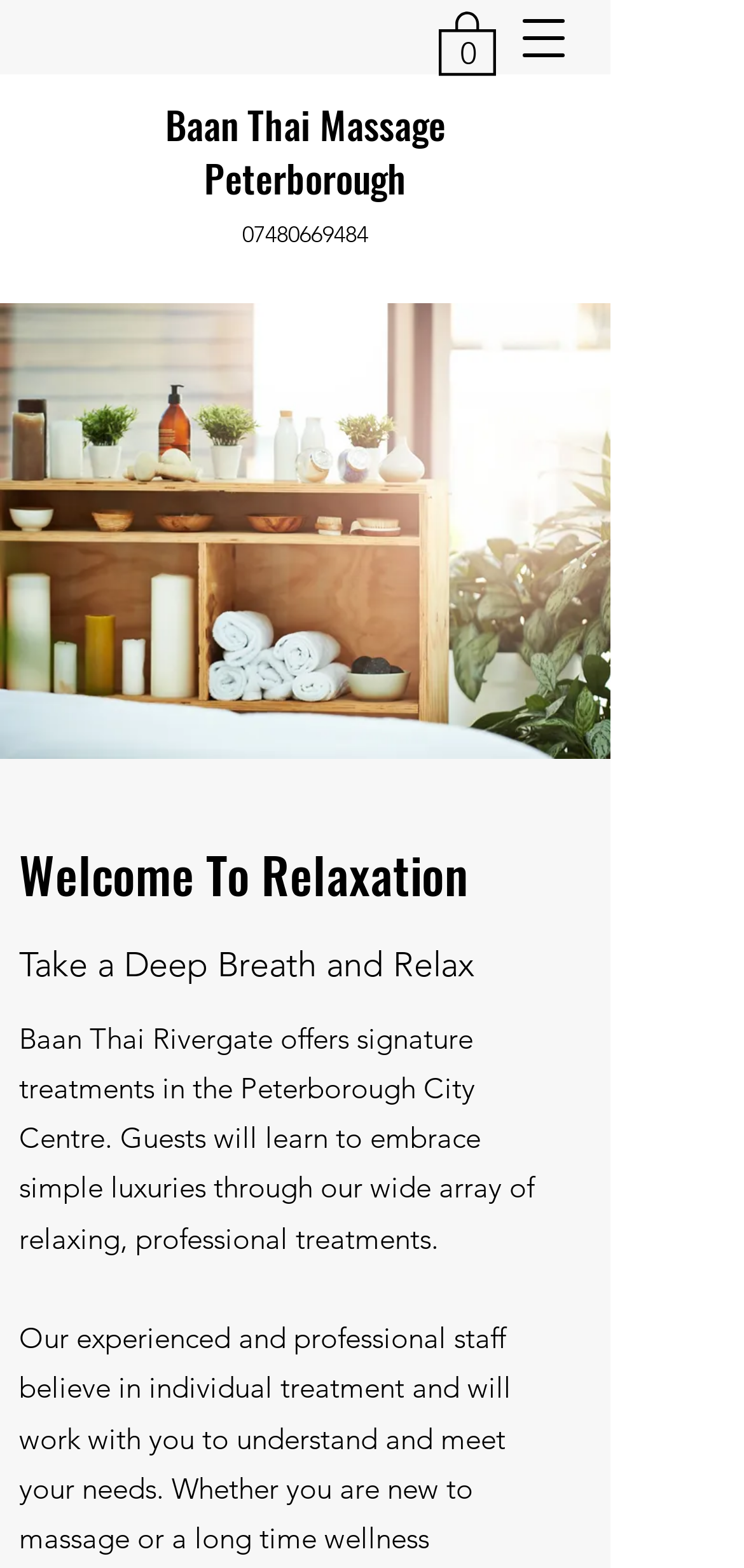What is the theme of the image on the webpage? Based on the image, give a response in one word or a short phrase.

Massage Supplies